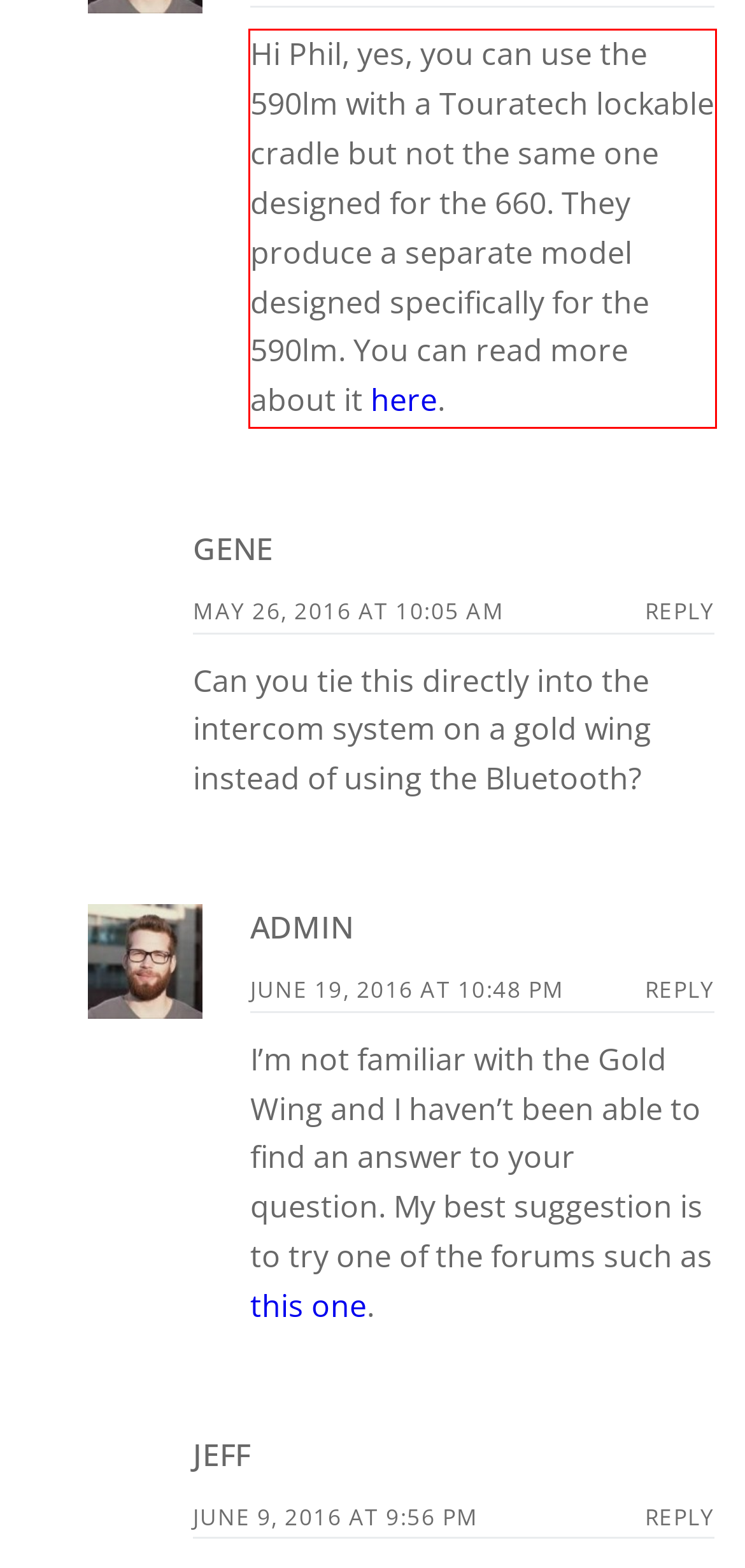Please extract the text content from the UI element enclosed by the red rectangle in the screenshot.

Hi Phil, yes, you can use the 590lm with a Touratech lockable cradle but not the same one designed for the 660. They produce a separate model designed specifically for the 590lm. You can read more about it here.